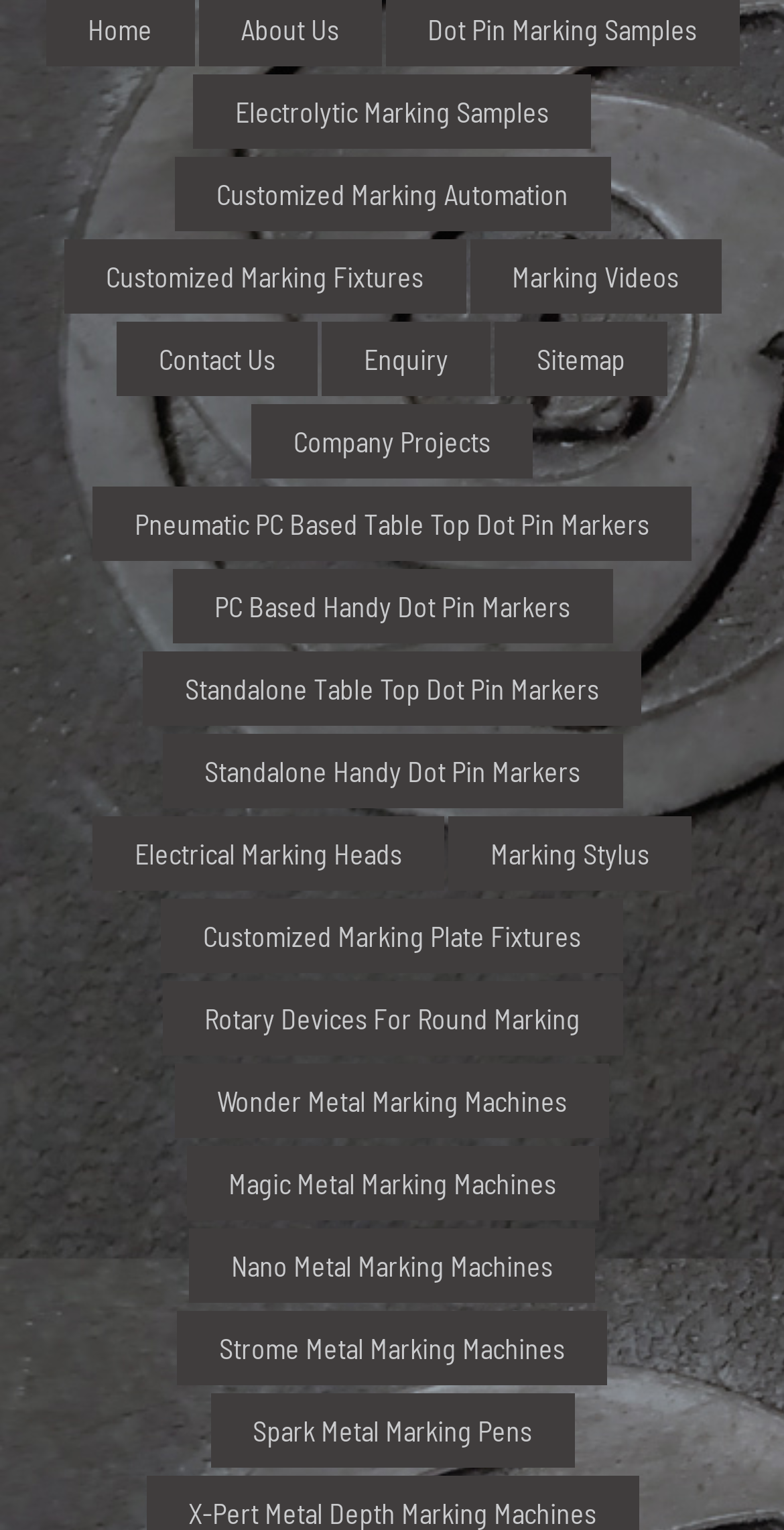How many links are related to metal marking machines?
Refer to the image and answer the question using a single word or phrase.

4